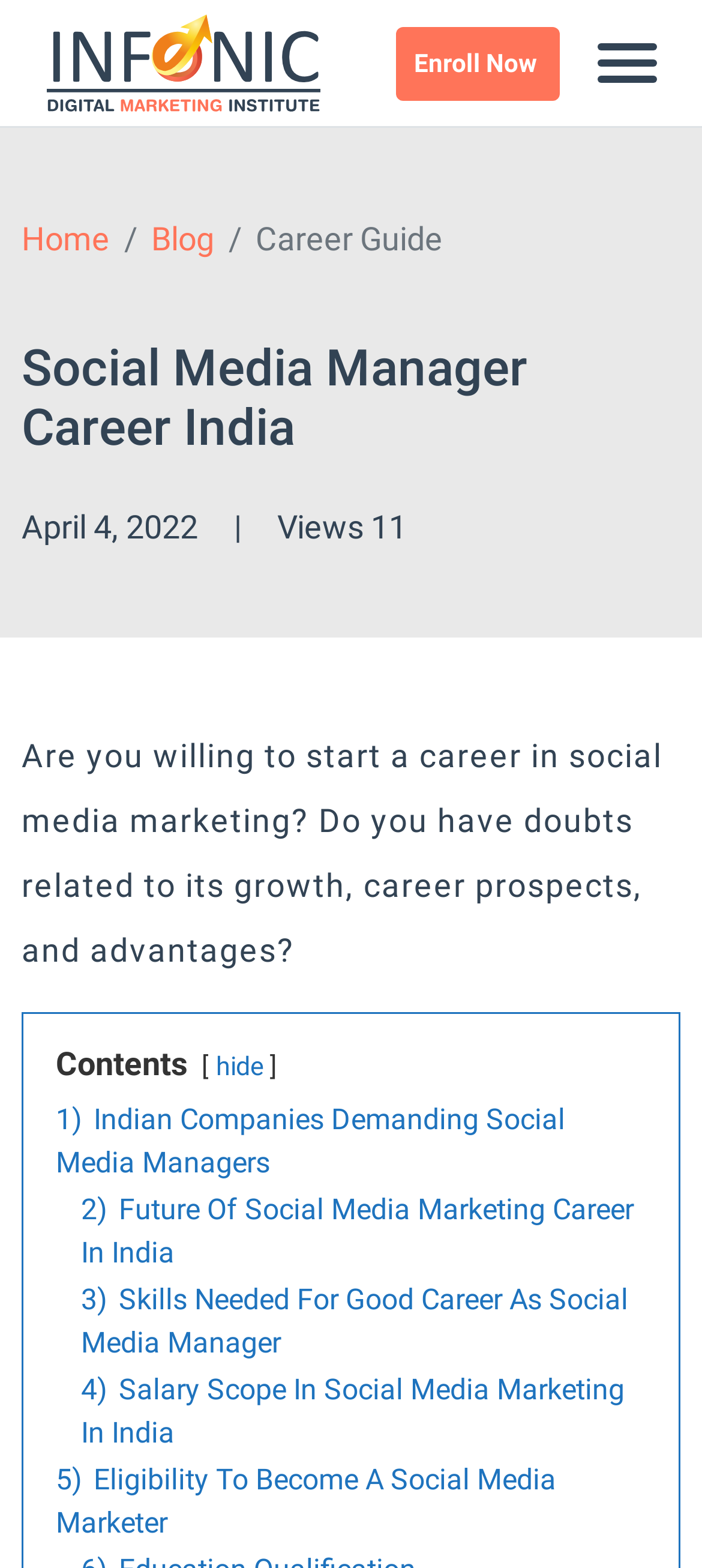Can I enroll now for a course?
Respond to the question with a well-detailed and thorough answer.

The webpage has an 'Enroll Now' link, suggesting that users can enroll for a course or program related to social media marketing.